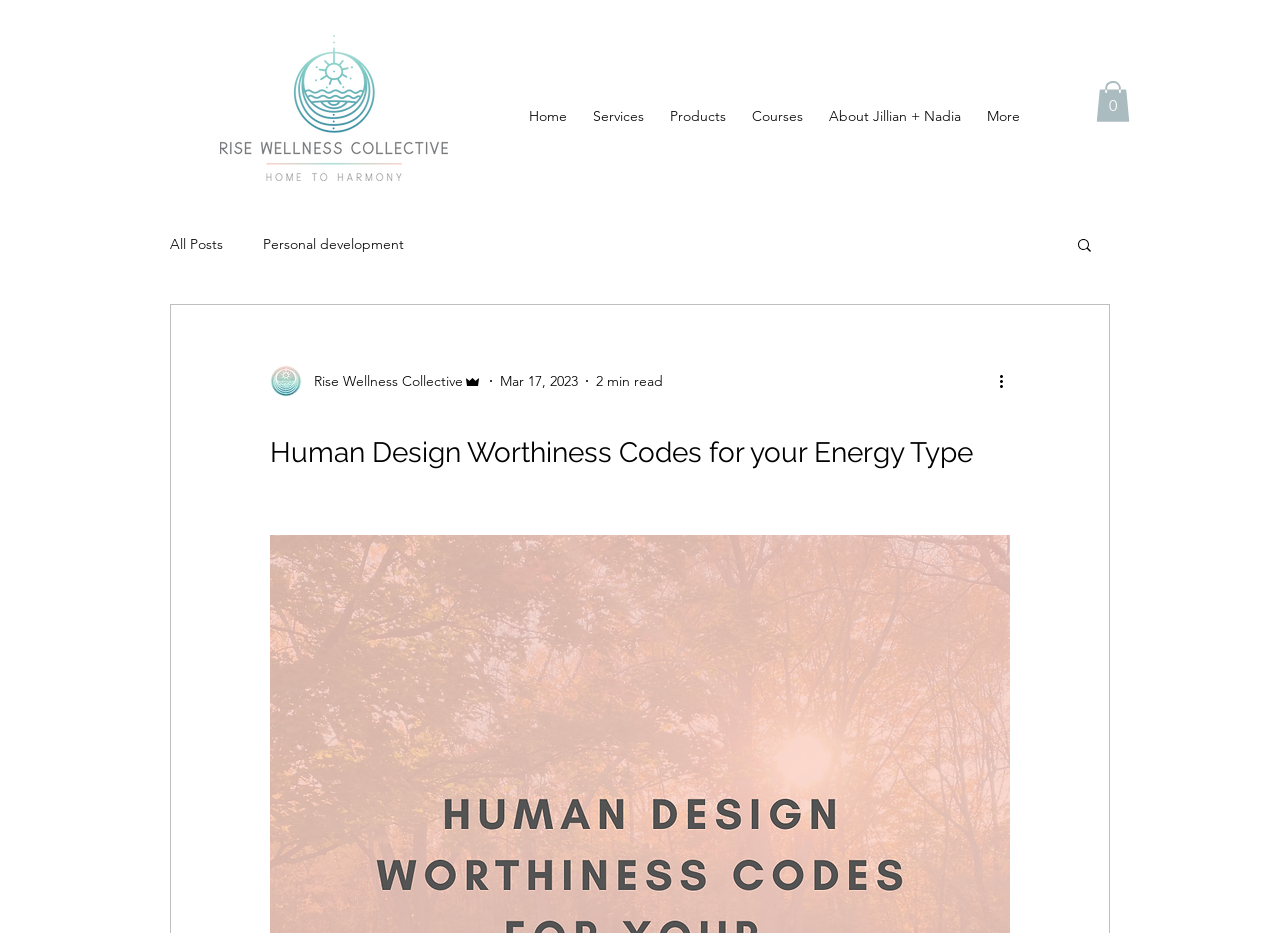Examine the screenshot and answer the question in as much detail as possible: How many navigation links are in the top menu?

I counted the number of link elements under the navigation element 'Site' and found 5 links: 'Home', 'Services', 'Products', 'Courses', and 'About Jillian + Nadia'.